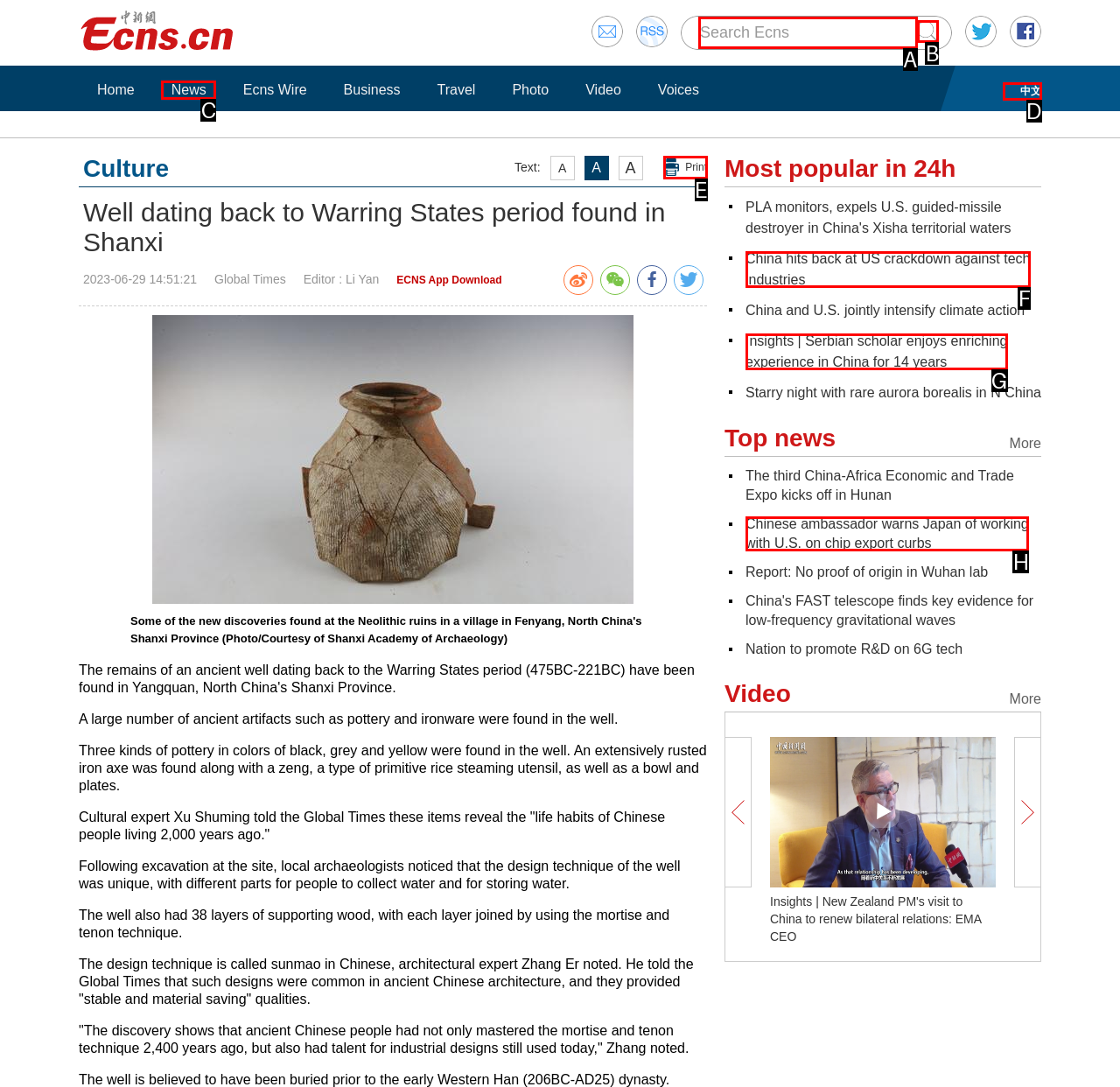Determine which HTML element should be clicked to carry out the following task: Click Submit Respond with the letter of the appropriate option.

B